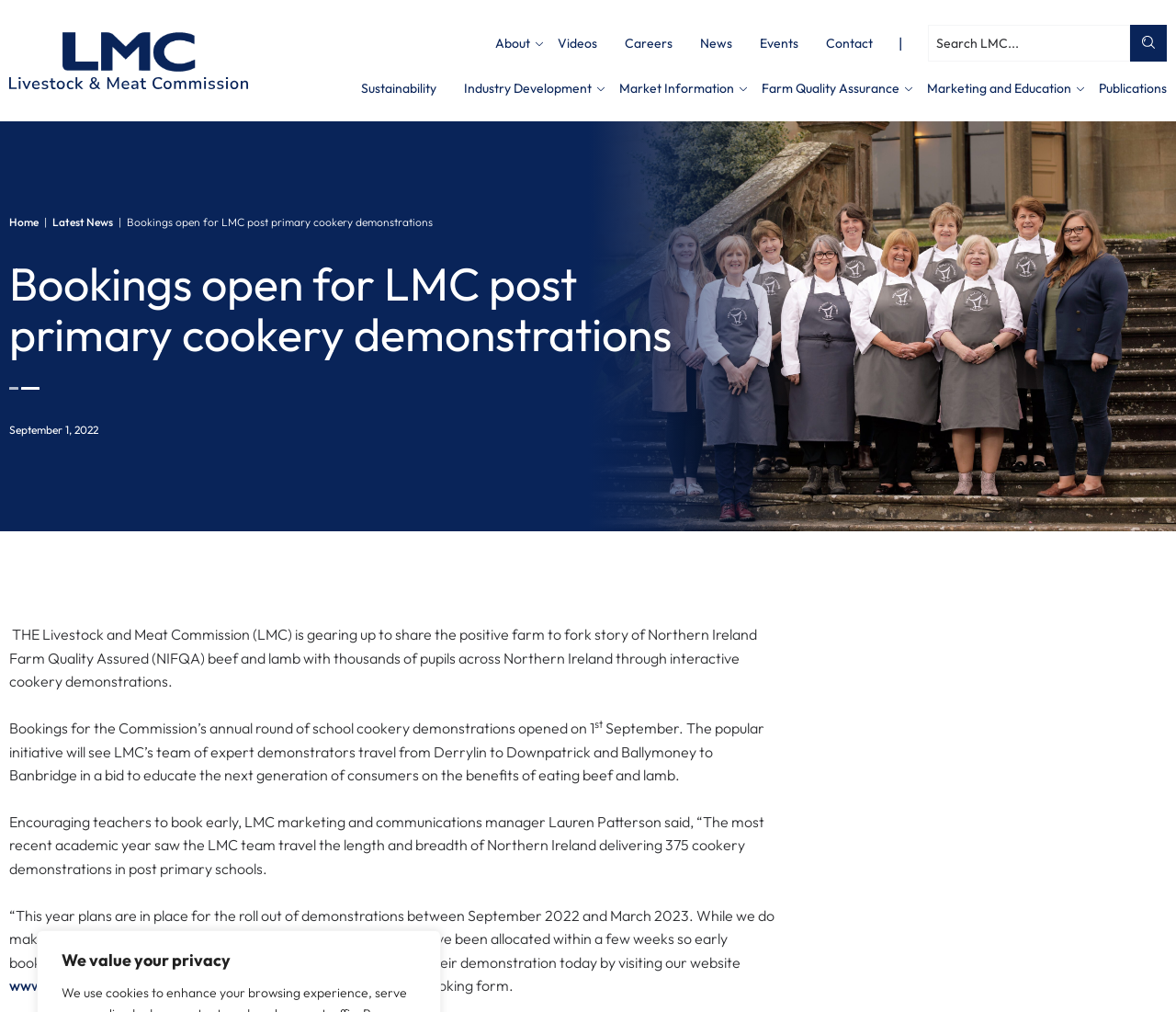Provide a short answer using a single word or phrase for the following question: 
What is the name of the commission?

Livestock & Meat Commission